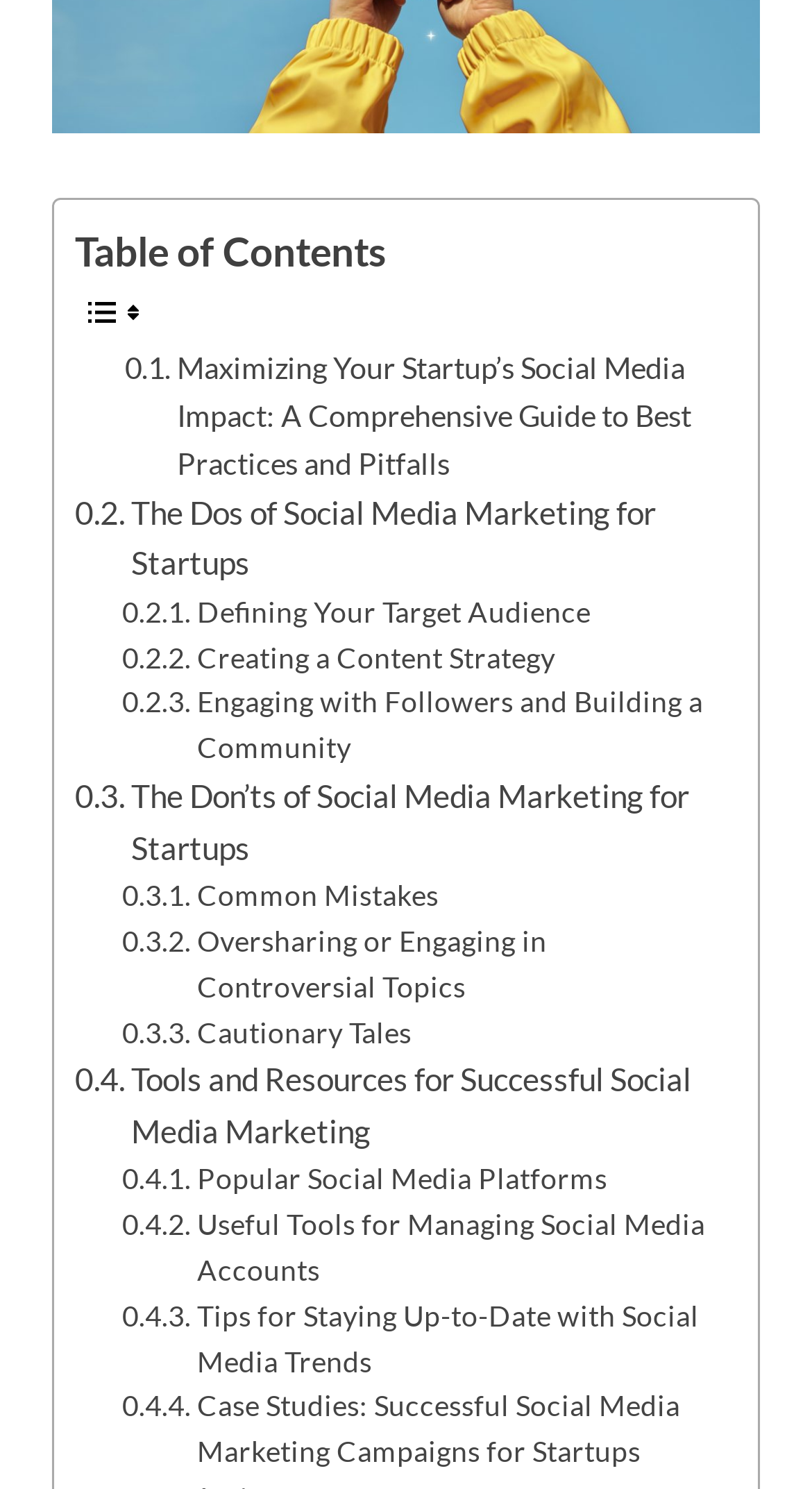Determine the bounding box coordinates of the region to click in order to accomplish the following instruction: "Explore 'Tools and Resources for Successful Social Media Marketing'". Provide the coordinates as four float numbers between 0 and 1, specifically [left, top, right, bottom].

[0.092, 0.708, 0.882, 0.776]